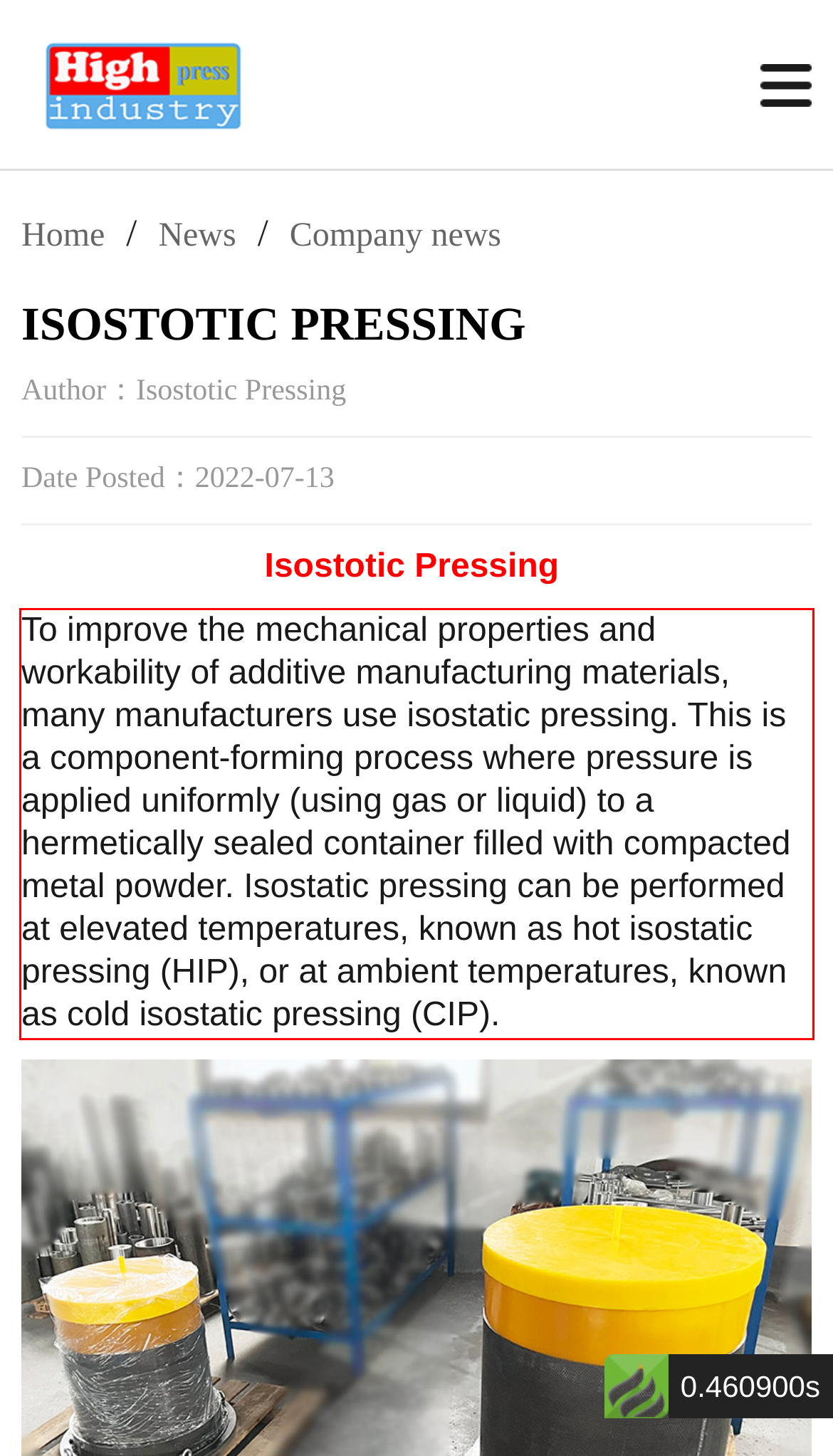Please perform OCR on the UI element surrounded by the red bounding box in the given webpage screenshot and extract its text content.

To improve the mechanical properties and workability of additive manufacturing materials, many manufacturers use isostatic pressing. This is a component-forming process where pressure is applied uniformly (using gas or liquid) to a hermetically sealed container filled with compacted metal powder. Isostatic pressing can be performed at elevated temperatures, known as hot isostatic pressing (HIP), or at ambient temperatures, known as cold isostatic pressing (CIP).